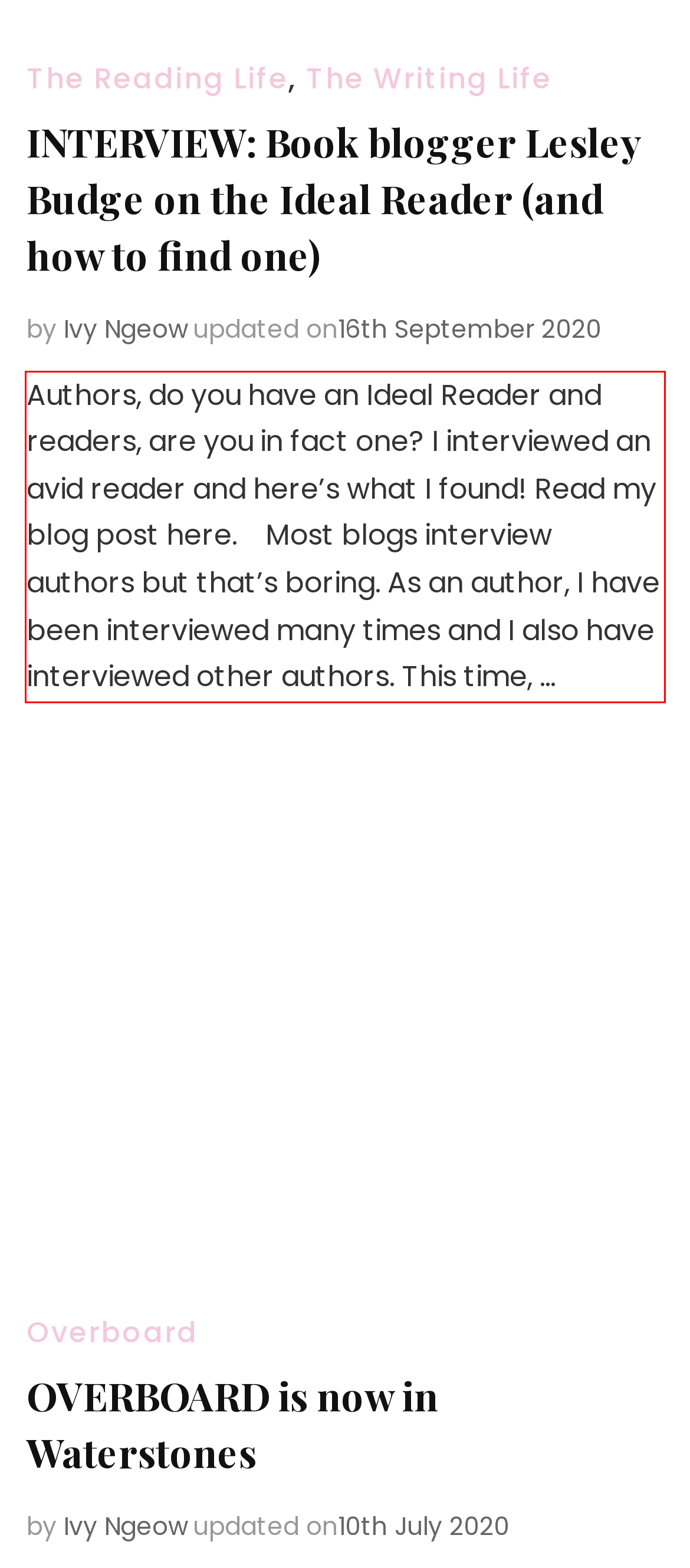Review the screenshot of the webpage and recognize the text inside the red rectangle bounding box. Provide the extracted text content.

Authors, do you have an Ideal Reader and readers, are you in fact one? I interviewed an avid reader and here’s what I found! Read my blog post here. Most blogs interview authors but that’s boring. As an author, I have been interviewed many times and I also have interviewed other authors. This time, …